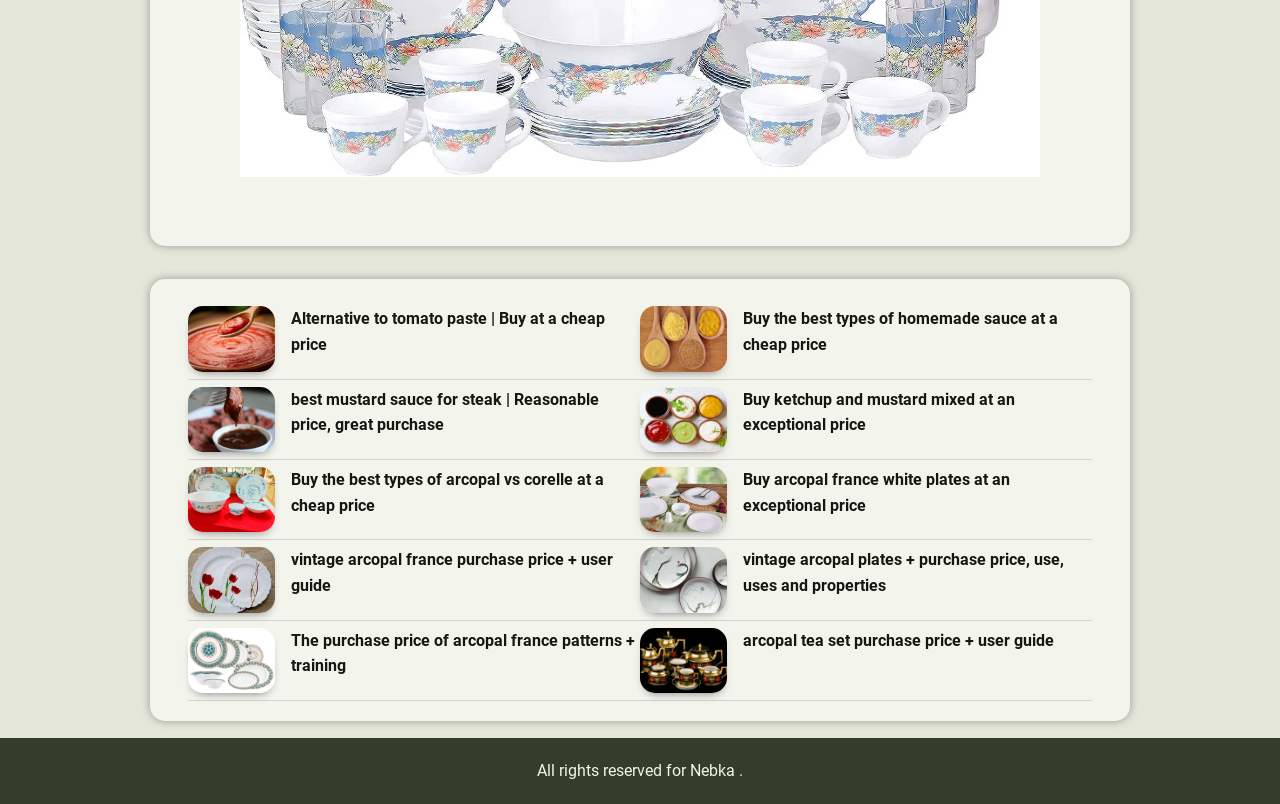Provide your answer in a single word or phrase: 
How many products are listed on this webpage?

12